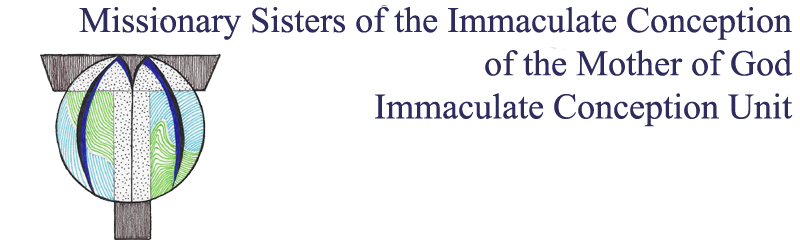What is written above the globe in the logo? Analyze the screenshot and reply with just one word or a short phrase.

Organization's full name